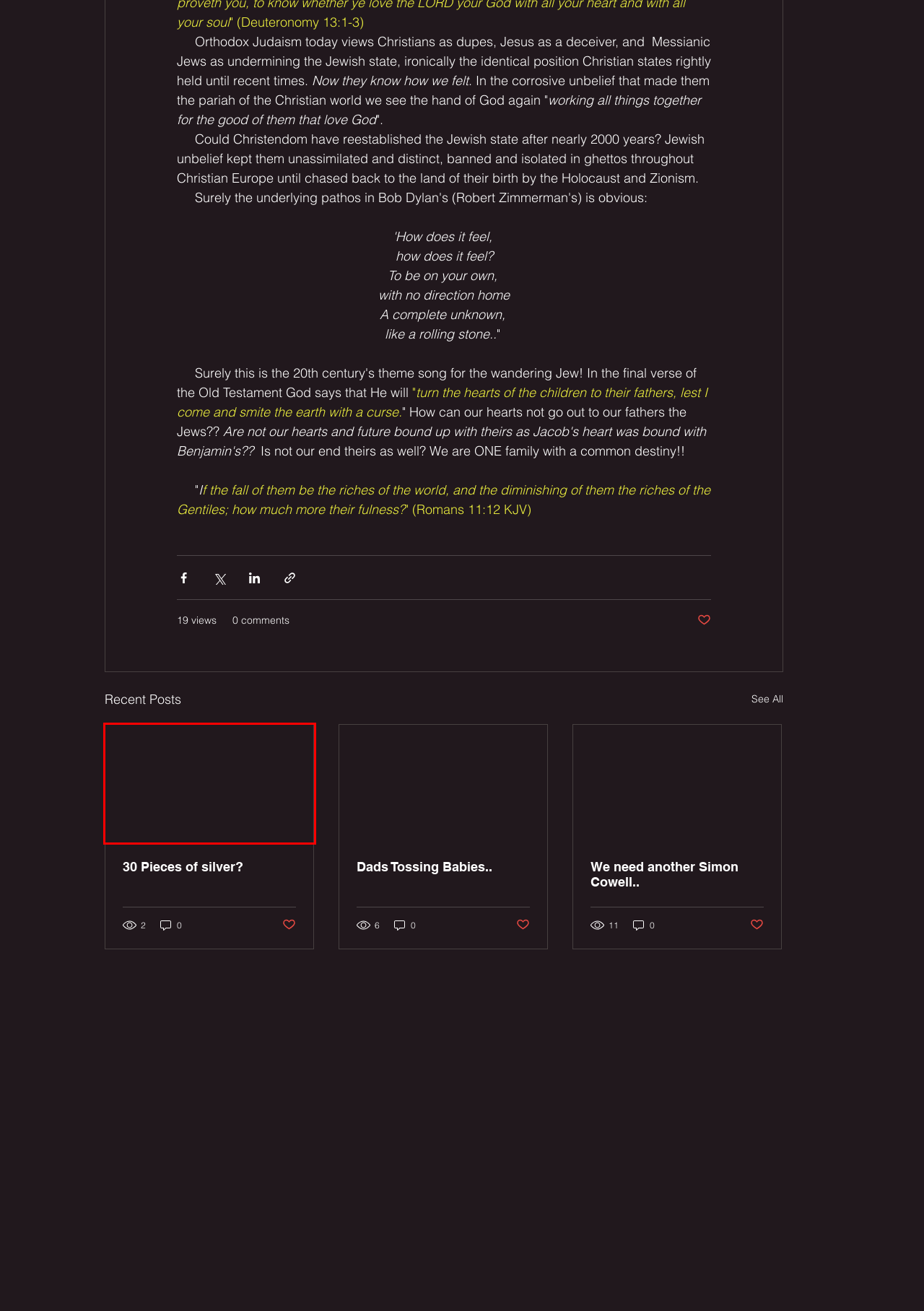Review the screenshot of a webpage that includes a red bounding box. Choose the webpage description that best matches the new webpage displayed after clicking the element within the bounding box. Here are the candidates:
A. We need another Simon Cowell..
B. Dads Tossing Babies..
C. 30 Pieces of silver?
D. THE VAULT | mysite
E. THE STORY | mysite
F. THE XTRAS | mysite
G. The Anchor / Virtual Steve
H. CONTACT ME | mysite

C